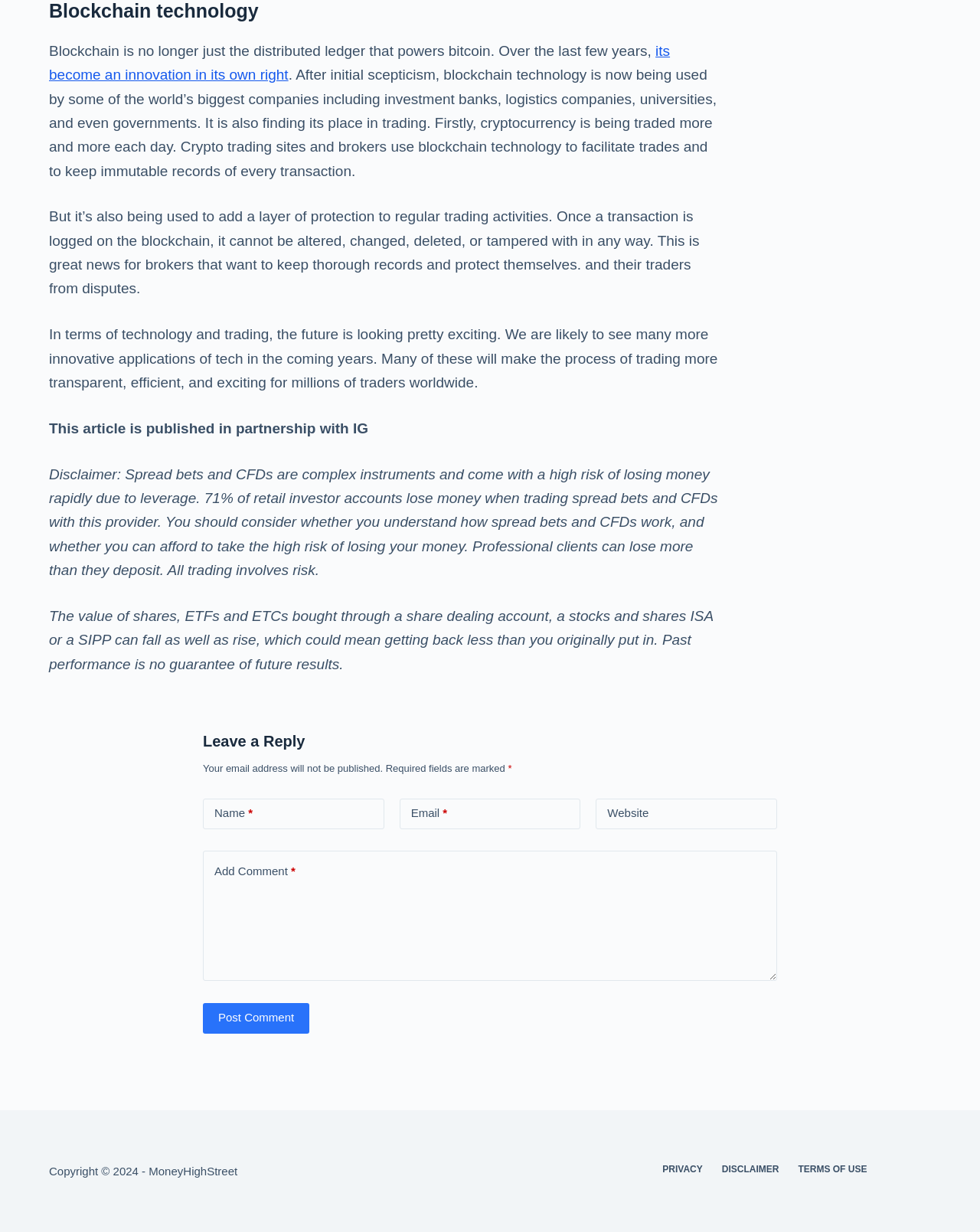Determine the bounding box coordinates of the section to be clicked to follow the instruction: "Click the 'Post Comment' button". The coordinates should be given as four float numbers between 0 and 1, formatted as [left, top, right, bottom].

[0.207, 0.814, 0.316, 0.839]